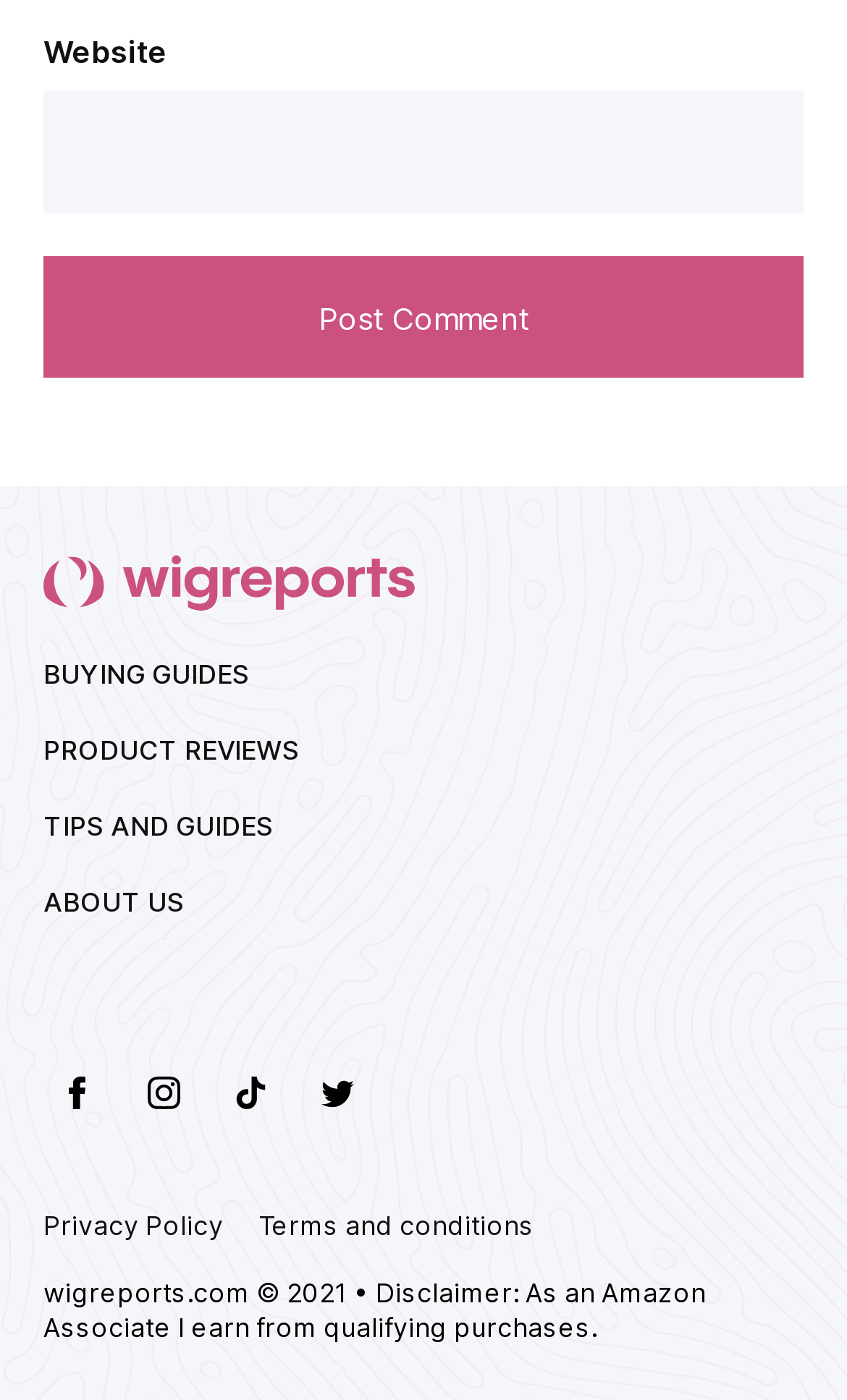Find the bounding box coordinates of the element you need to click on to perform this action: 'View Privacy Policy'. The coordinates should be represented by four float values between 0 and 1, in the format [left, top, right, bottom].

[0.051, 0.864, 0.264, 0.888]